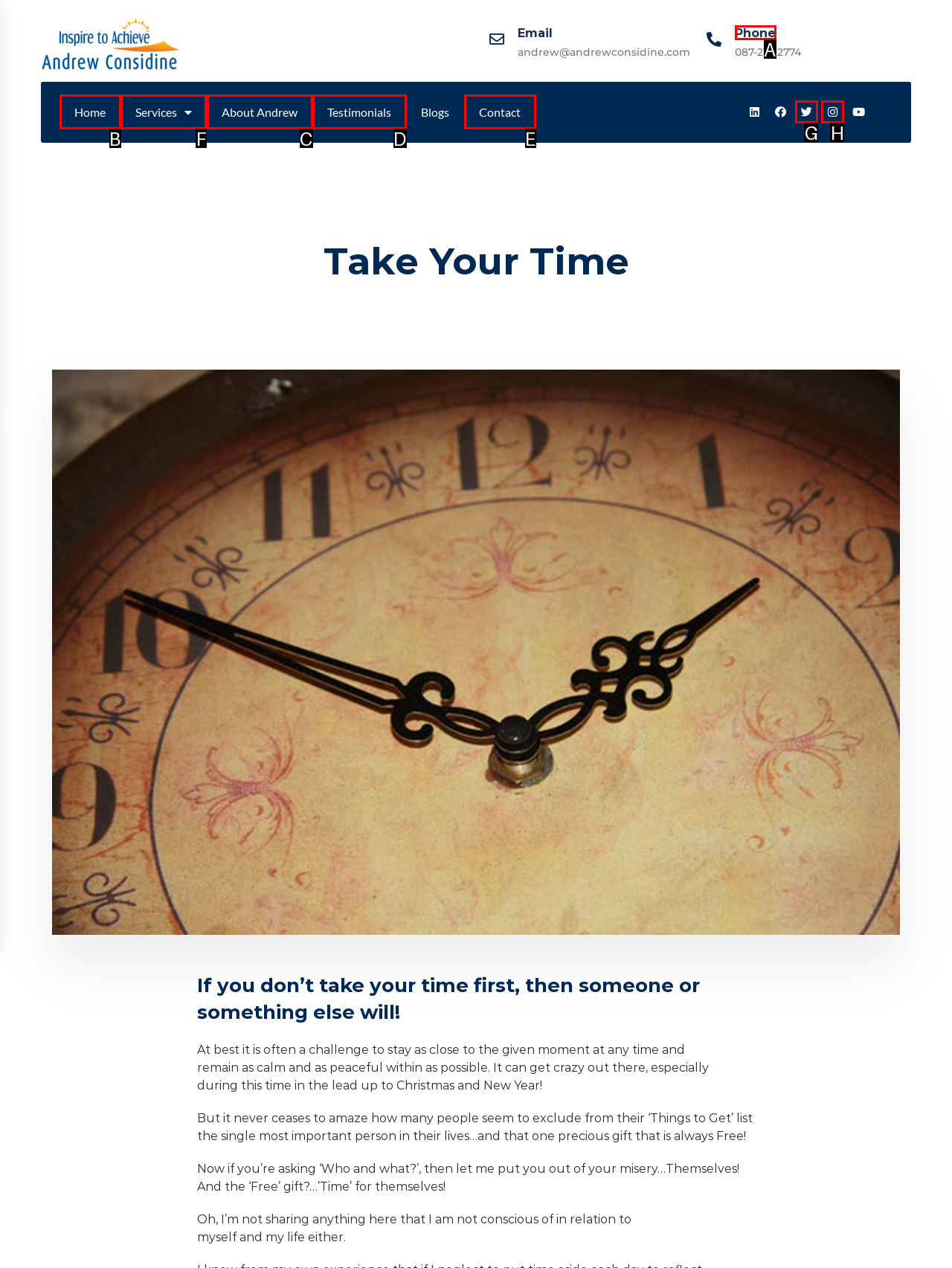Choose the letter that corresponds to the correct button to accomplish the task: Click the 'Services' link
Reply with the letter of the correct selection only.

F